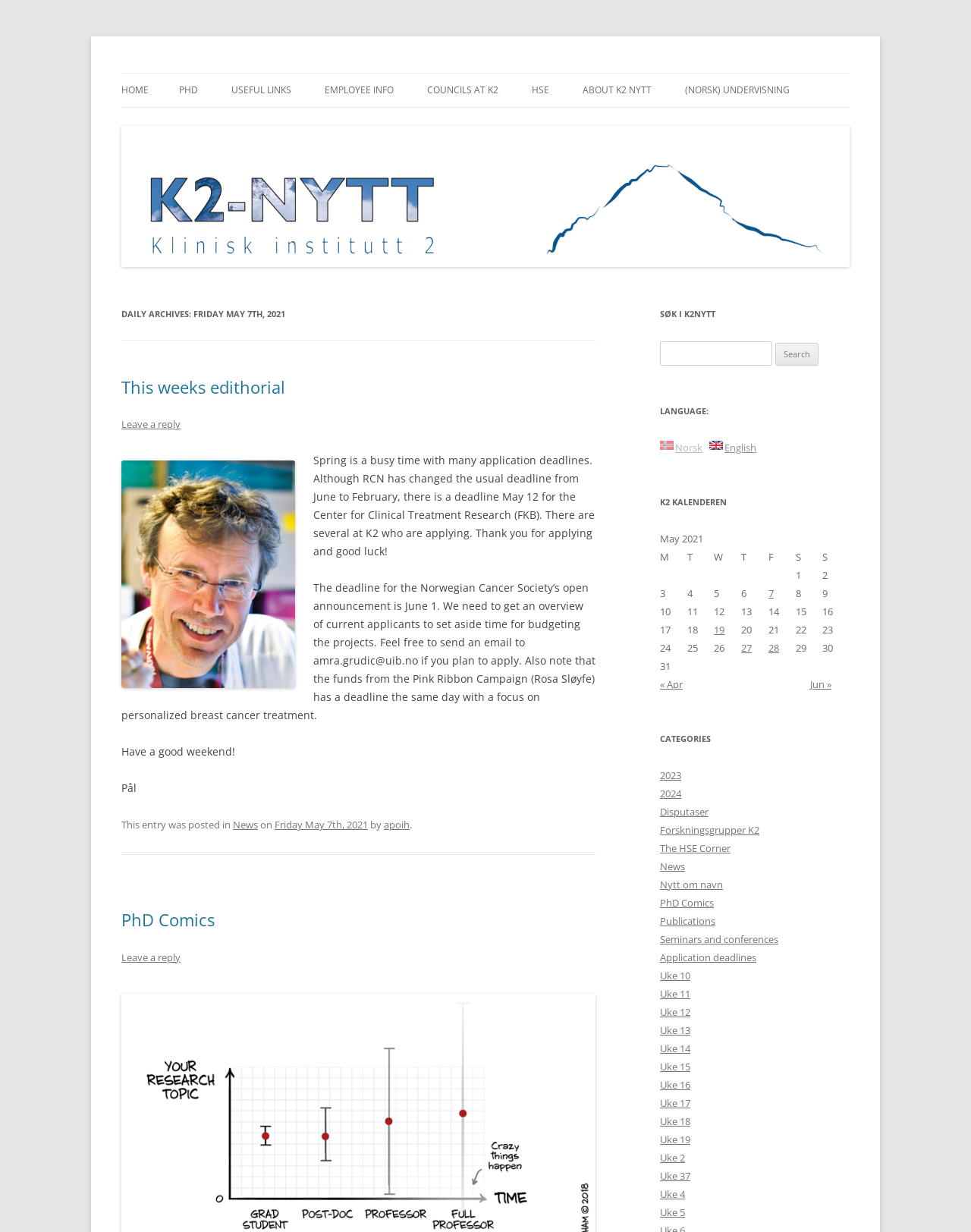Please identify the bounding box coordinates of the clickable element to fulfill the following instruction: "View PhD Comics". The coordinates should be four float numbers between 0 and 1, i.e., [left, top, right, bottom].

[0.125, 0.737, 0.221, 0.756]